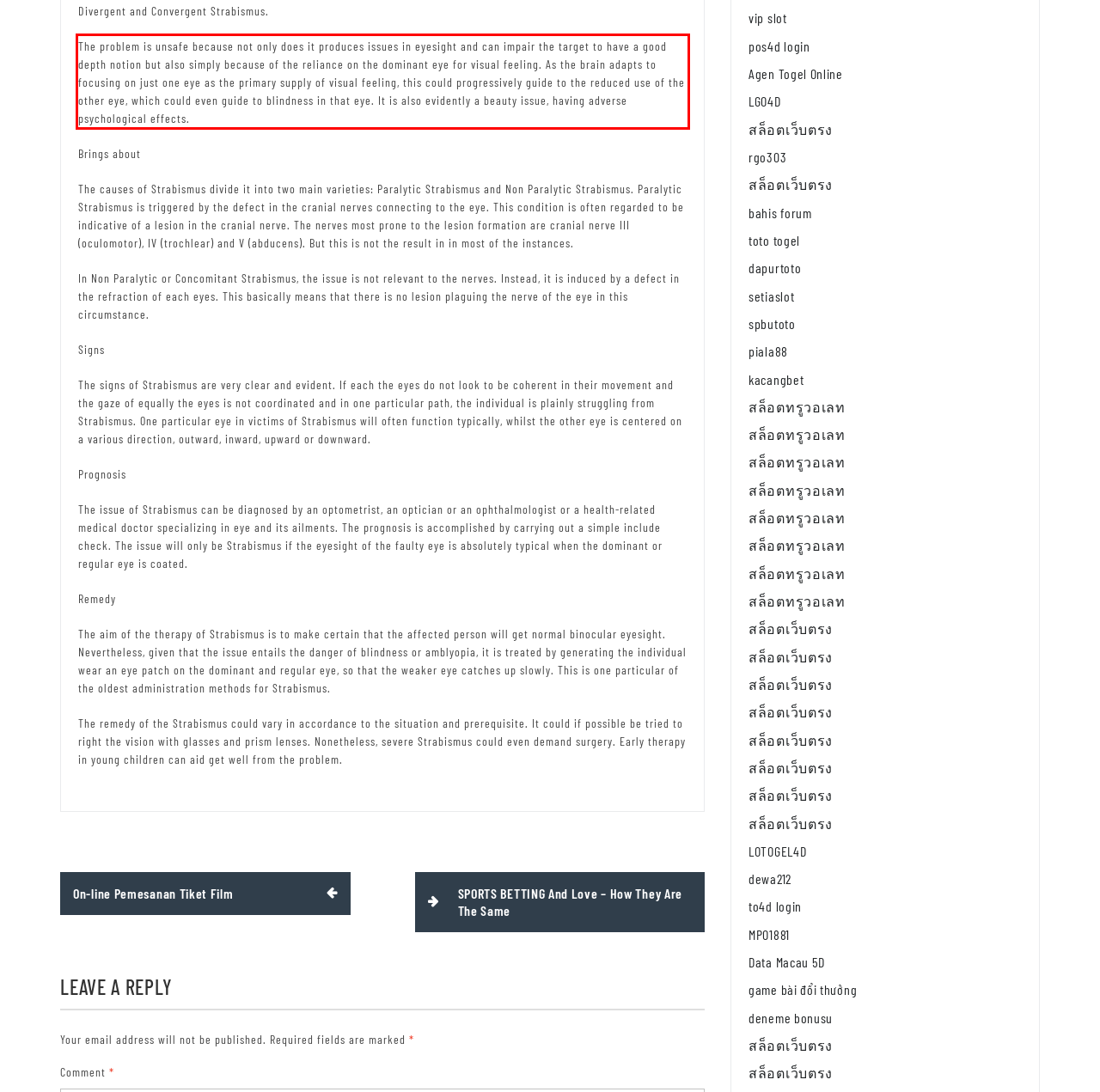Given a screenshot of a webpage with a red bounding box, extract the text content from the UI element inside the red bounding box.

The problem is unsafe because not only does it produces issues in eyesight and can impair the target to have a good depth notion but also simply because of the reliance on the dominant eye for visual feeling. As the brain adapts to focusing on just one eye as the primary supply of visual feeling, this could progressively guide to the reduced use of the other eye, which could even guide to blindness in that eye. It is also evidently a beauty issue, having adverse psychological effects.